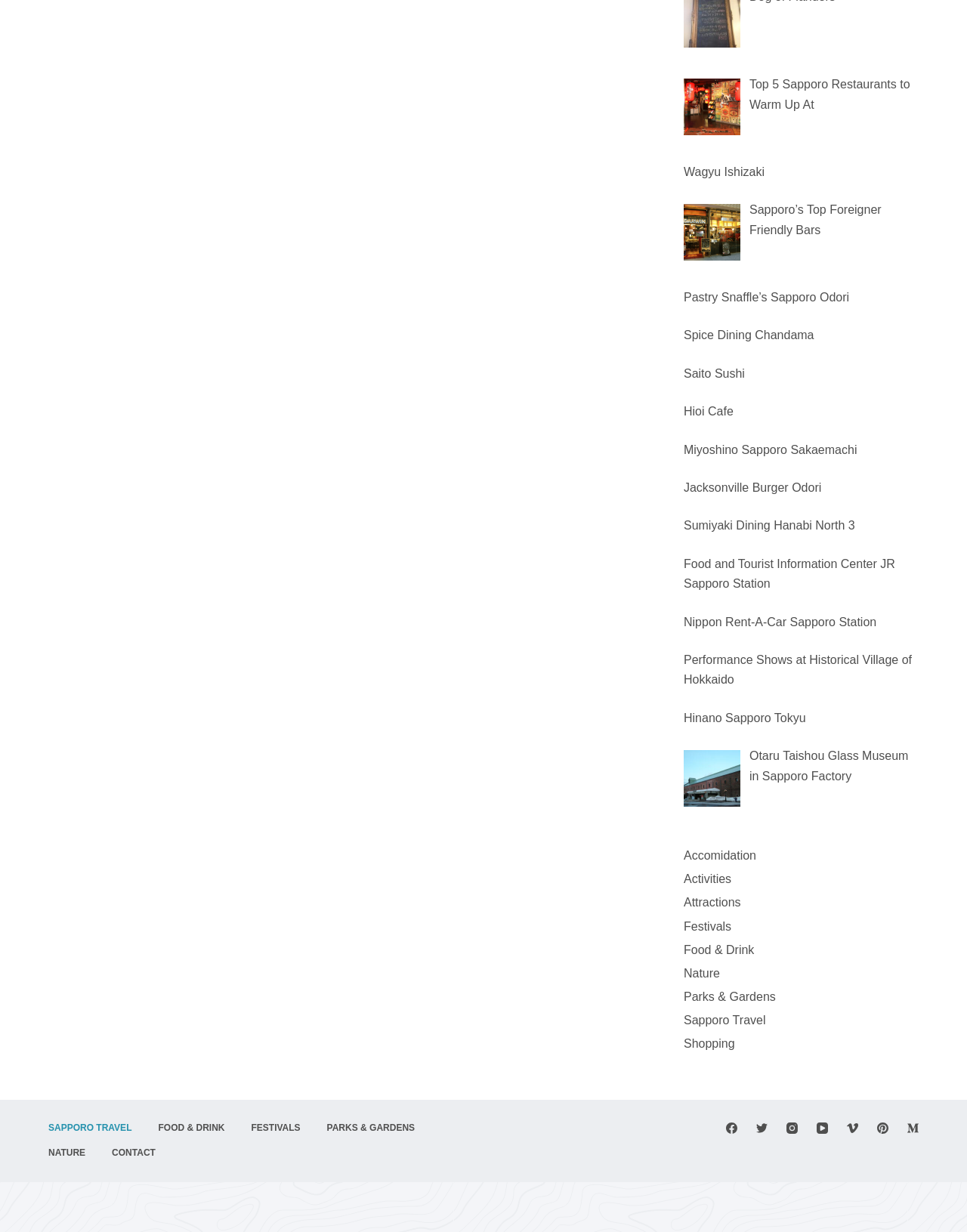Give a one-word or short phrase answer to this question: 
What is the name of the first restaurant listed on this webpage?

Ramen Republic Kyowakoku